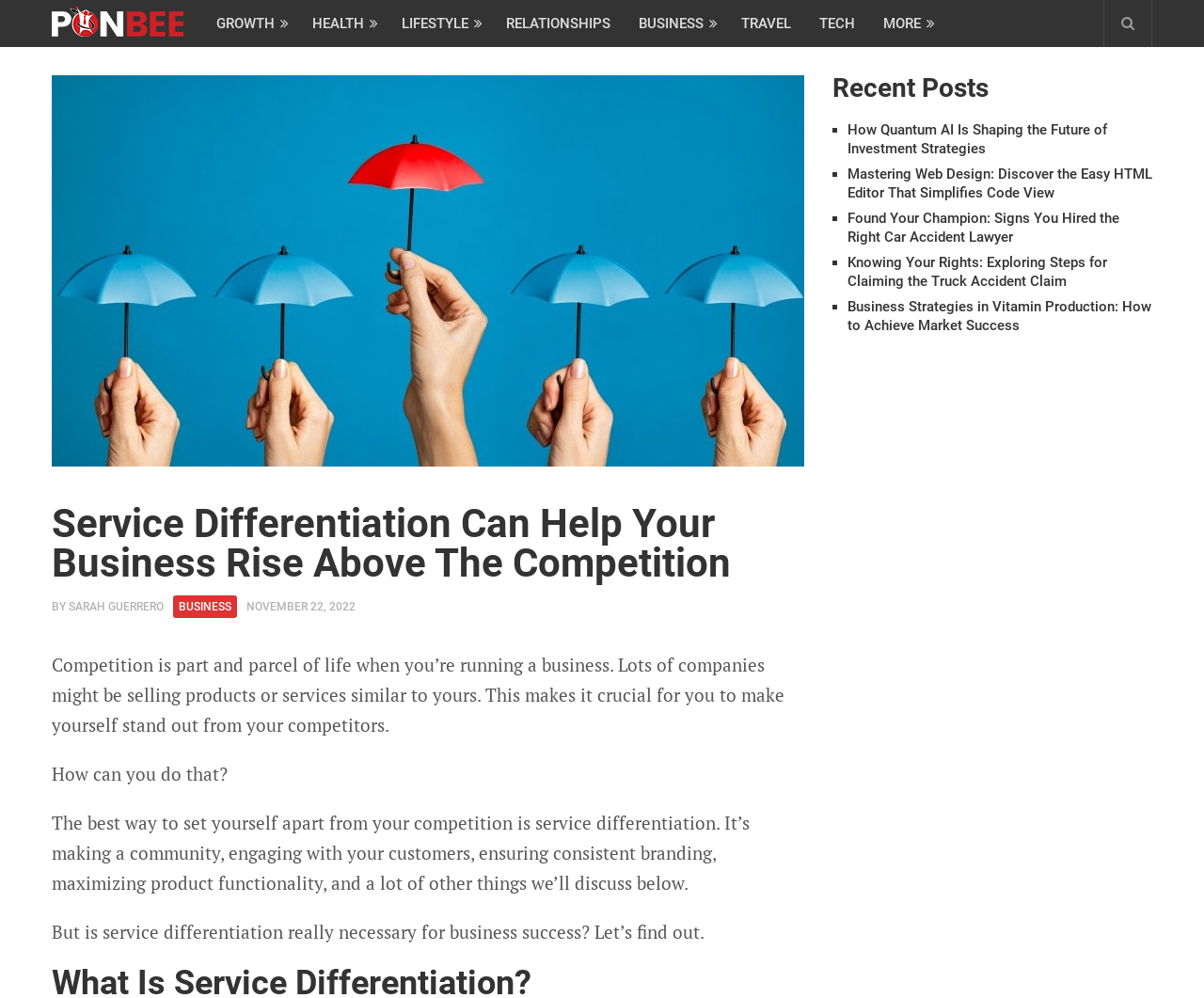Using the details from the image, please elaborate on the following question: What is the date of the current article?

I found the date of the current article next to the author's name, which is 'NOVEMBER 22, 2022'.